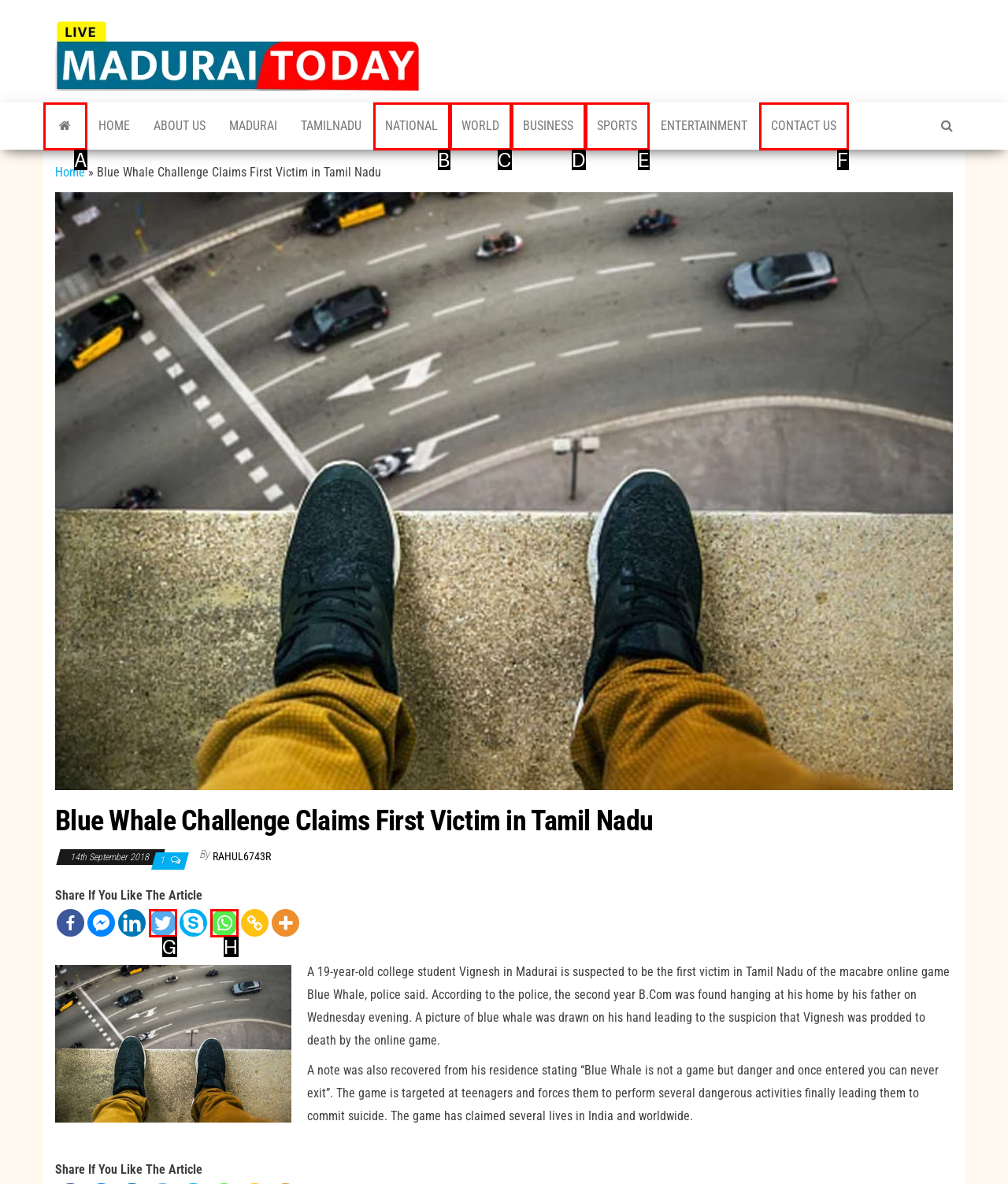Select the HTML element that matches the description: Sports. Provide the letter of the chosen option as your answer.

E